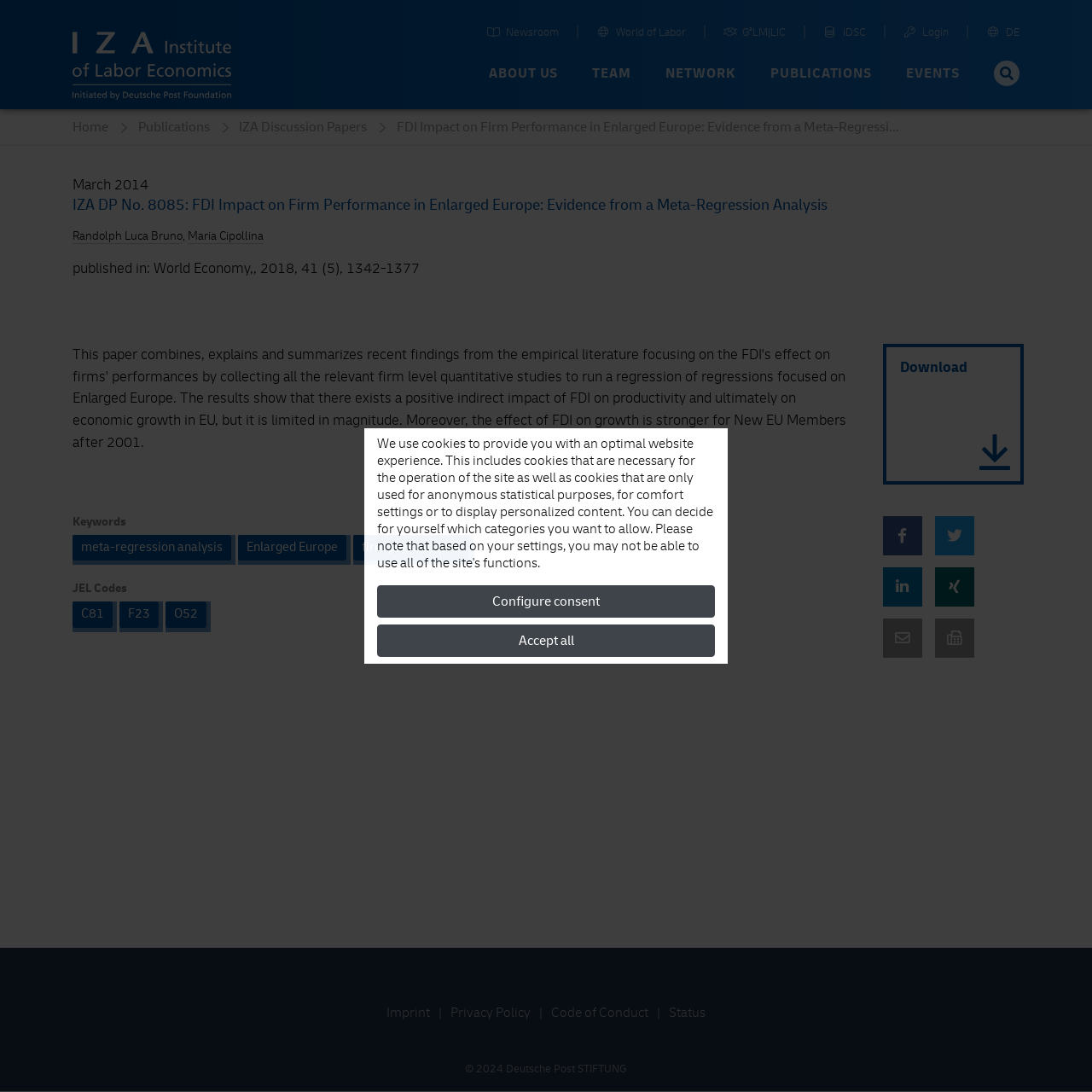Give the bounding box coordinates for this UI element: "firm performance". The coordinates should be four float numbers between 0 and 1, arranged as [left, top, right, bottom].

[0.323, 0.49, 0.43, 0.514]